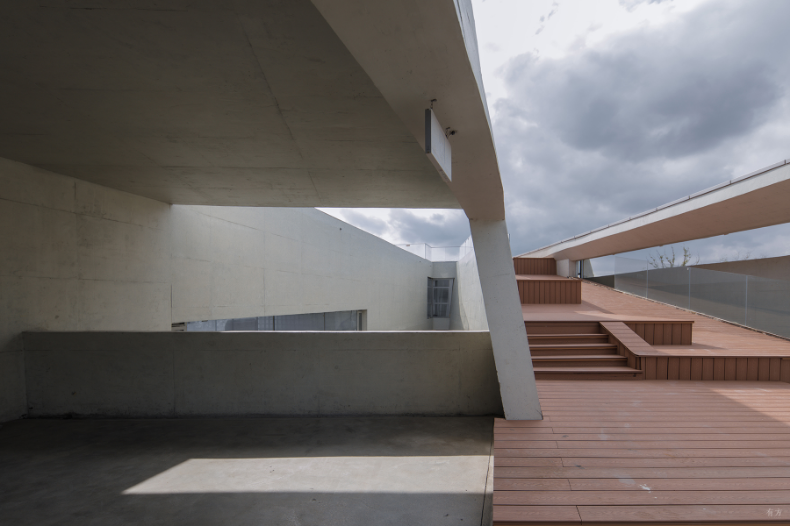With reference to the screenshot, provide a detailed response to the question below:
What is the purpose of the deck's steps?

The caption states that the deck's 'inviting steps suggest an area designed for relaxation and observation', implying that the steps are meant to facilitate a calm and observational experience.